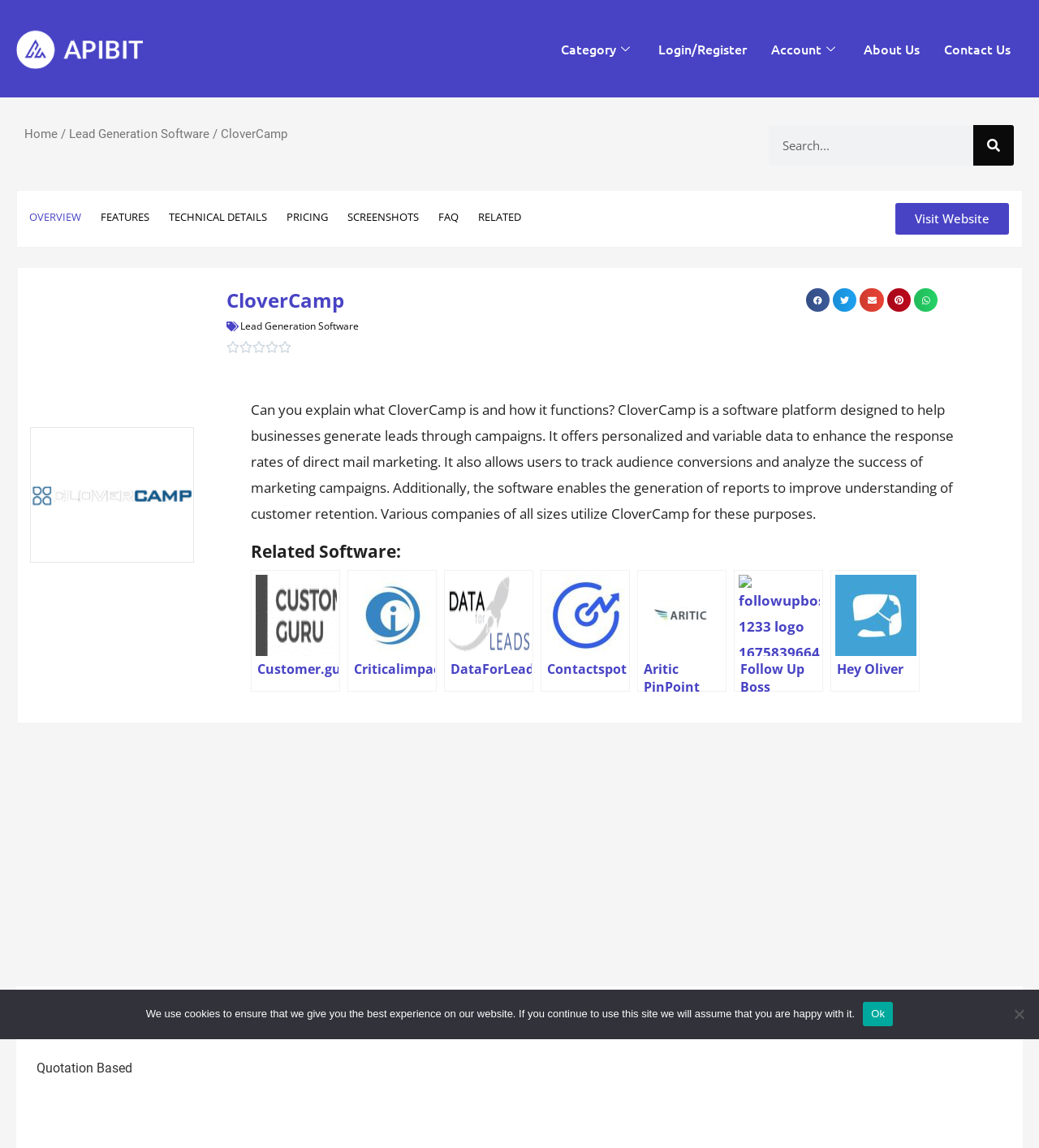Please locate the bounding box coordinates of the element that should be clicked to achieve the given instruction: "Search for something".

[0.74, 0.109, 0.976, 0.144]